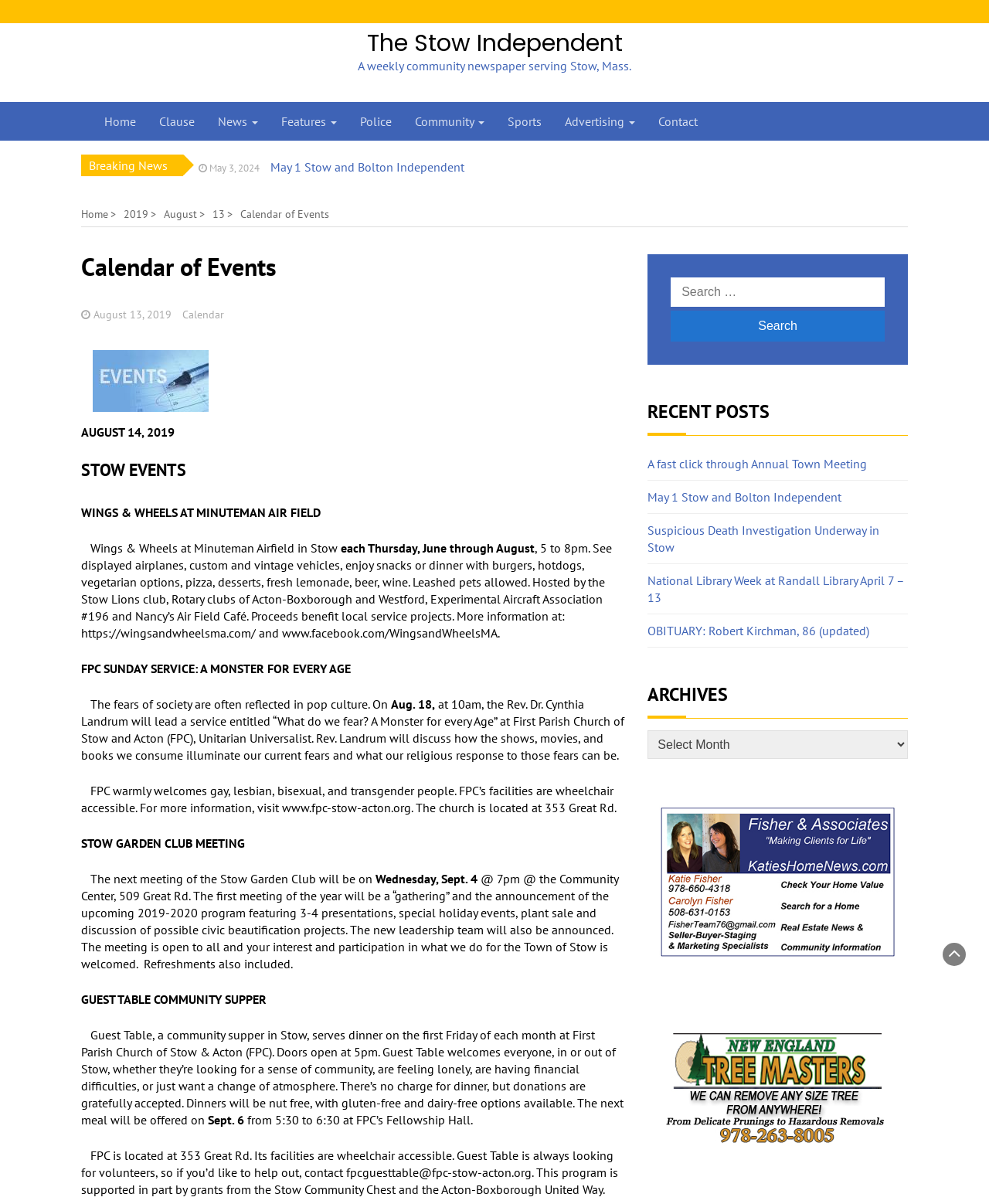What is the location of the First Parish Church of Stow and Acton?
Utilize the image to construct a detailed and well-explained answer.

The location of the First Parish Church of Stow and Acton can be found in the description of the 'GUEST TABLE COMMUNITY SUPPER' event, which says 'FPC is located at 353 Great Rd'. This indicates that the church is located at 353 Great Road.